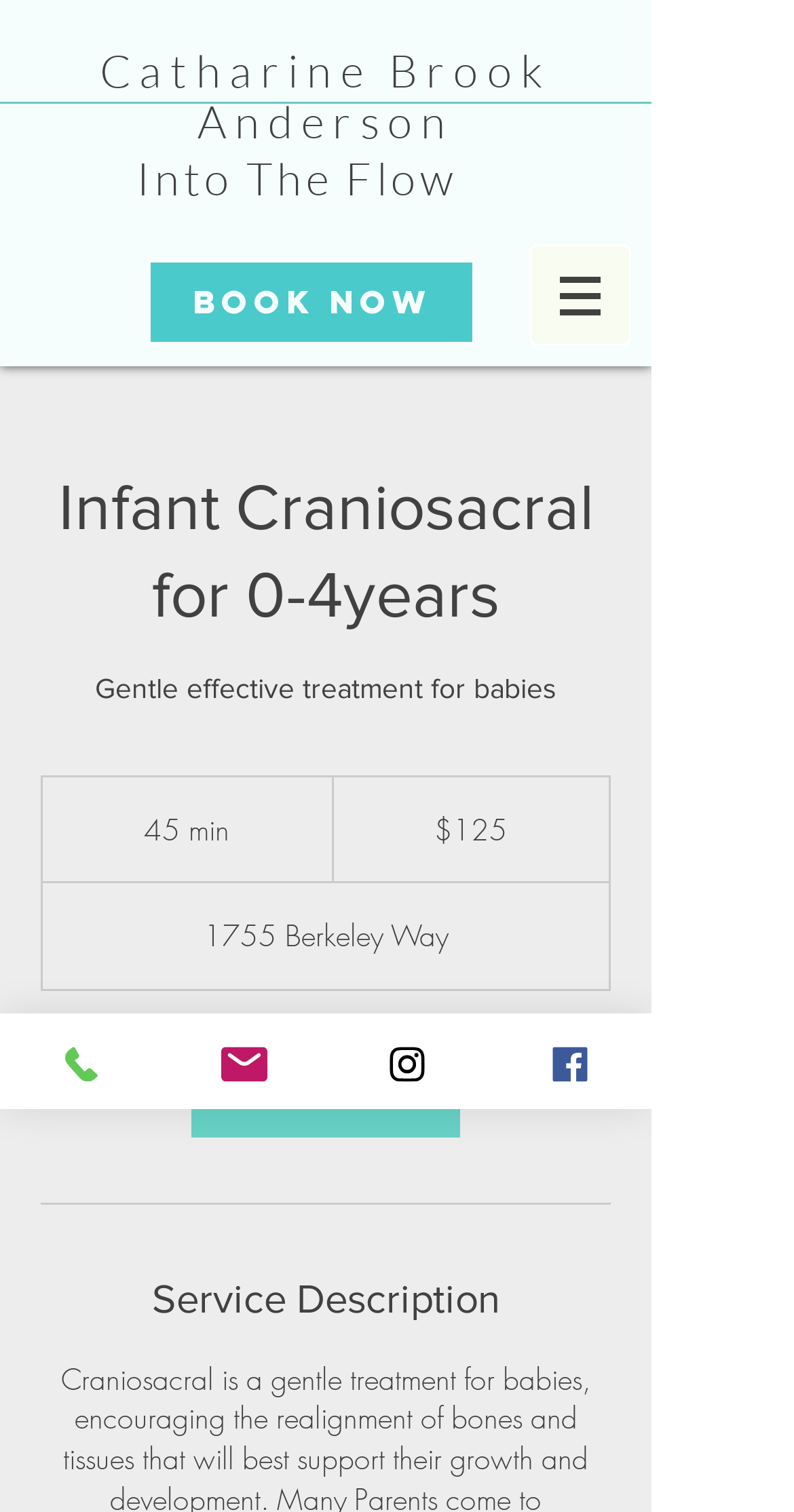How long does a session last?
Please craft a detailed and exhaustive response to the question.

The duration of a session can be found in the section describing the service, where it says '45 minutes' in a static text element.